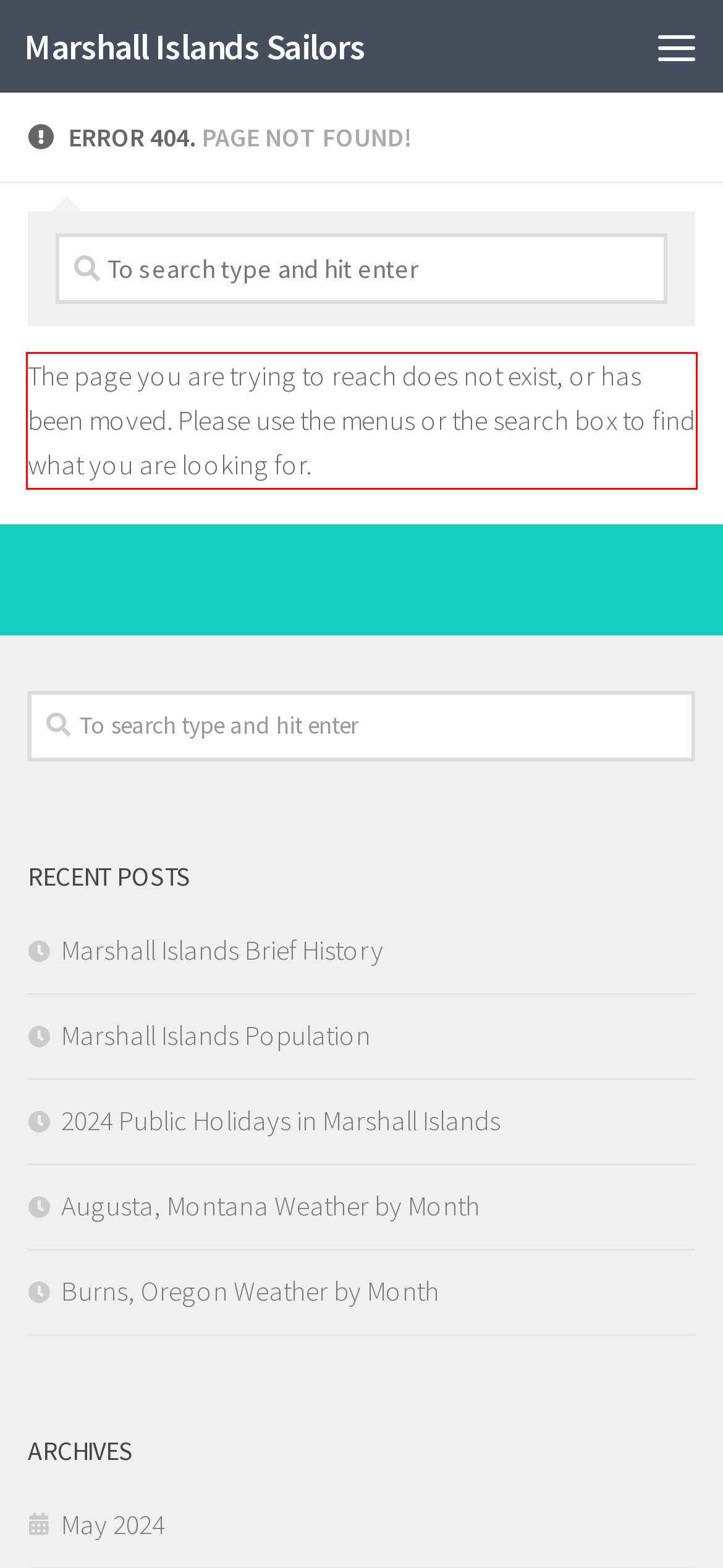You have a screenshot of a webpage with a red bounding box. Identify and extract the text content located inside the red bounding box.

The page you are trying to reach does not exist, or has been moved. Please use the menus or the search box to find what you are looking for.